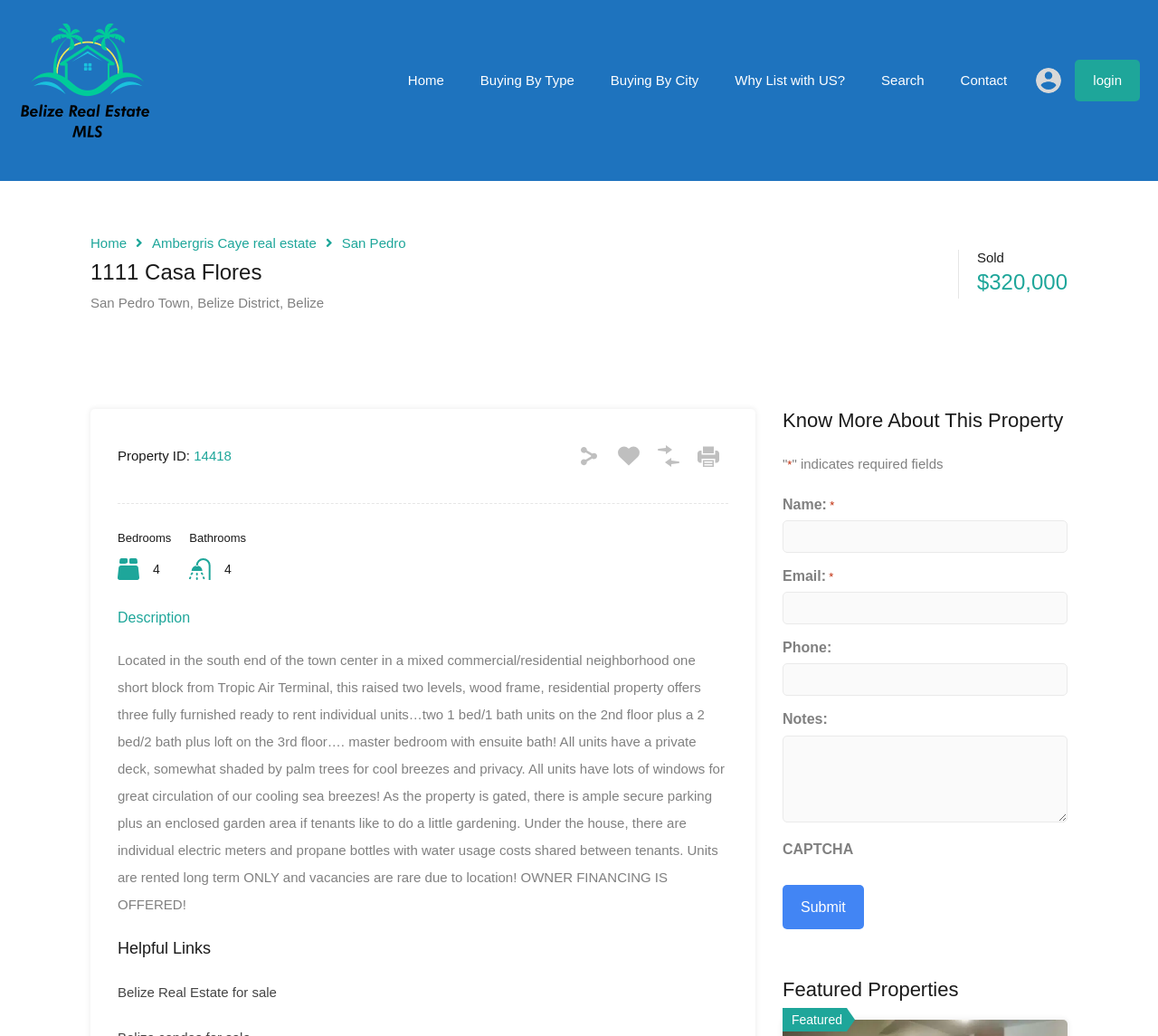Is the property gated?
Based on the visual details in the image, please answer the question thoroughly.

The property is gated, as mentioned in the description section of the webpage, where it is stated that 'the property is gated, there is ample secure parking plus an enclosed garden area'.